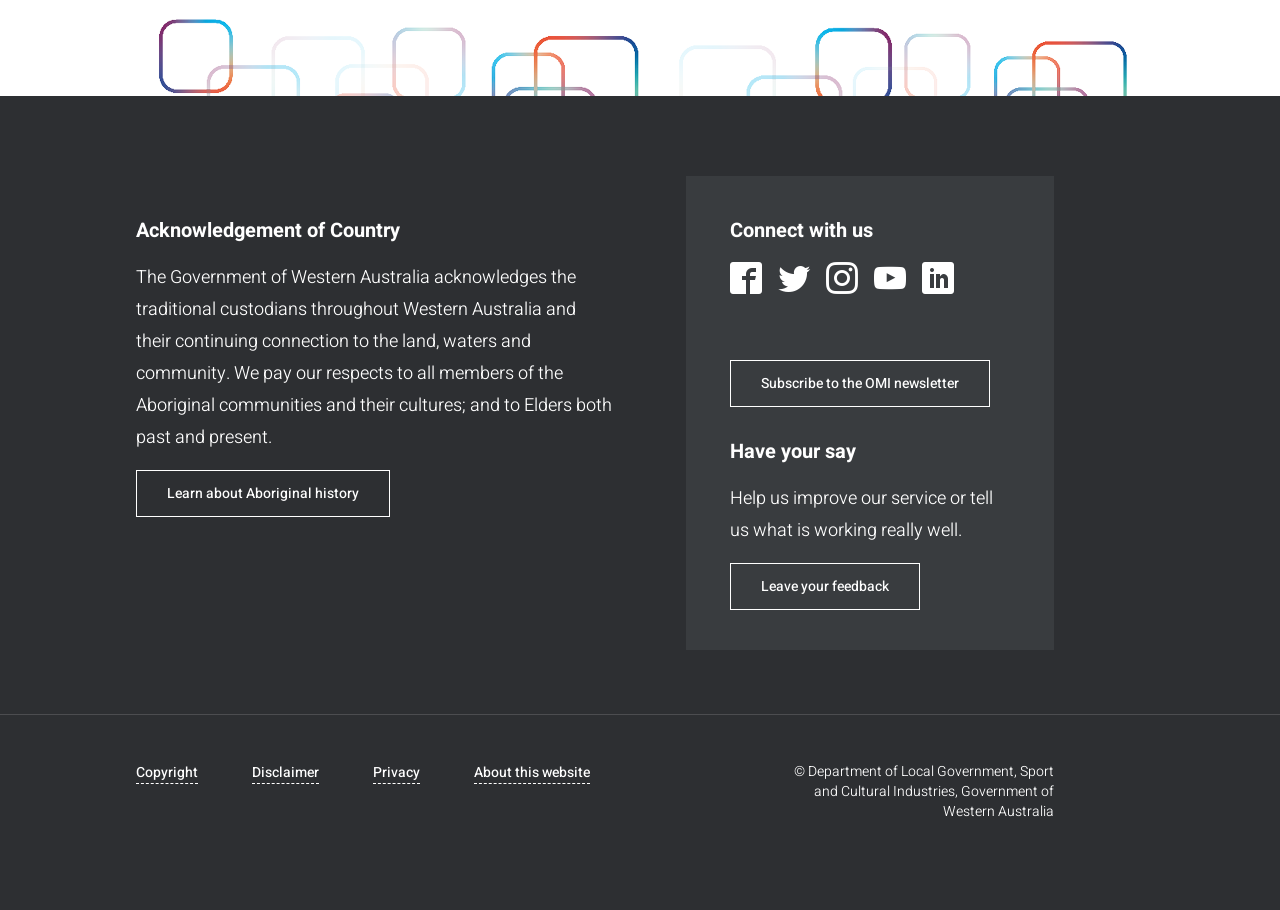What is the purpose of the 'Have your say' section?
Can you give a detailed and elaborate answer to the question?

The purpose of the 'Have your say' section is to allow users to leave their feedback, as stated in the StaticText element with the text 'Help us improve our service or tell us what is working really well.' and the link element with the text 'Leave your feedback'.